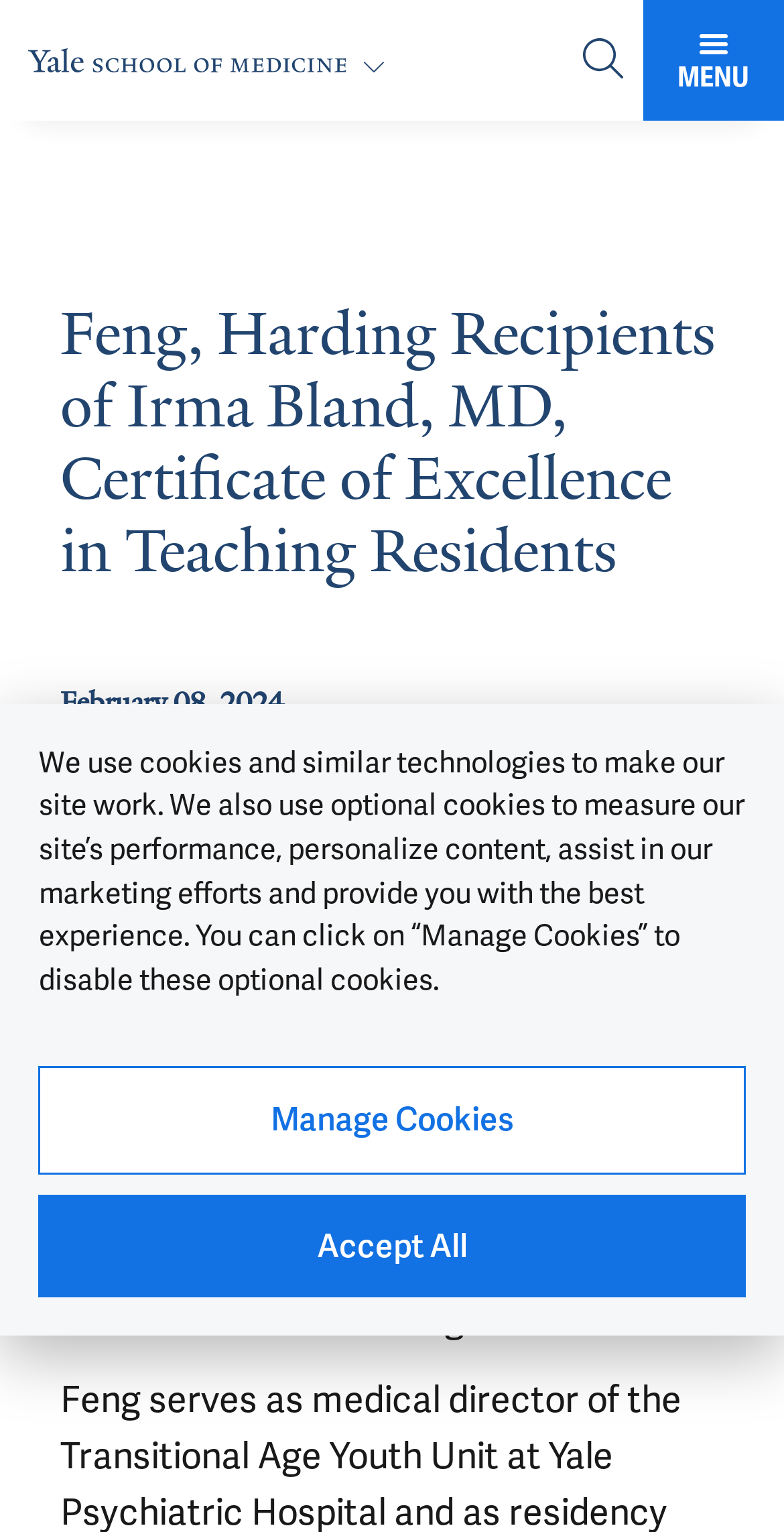Please identify the bounding box coordinates of the element's region that I should click in order to complete the following instruction: "Go to the main page". The bounding box coordinates consist of four float numbers between 0 and 1, i.e., [left, top, right, bottom].

[0.021, 0.028, 0.529, 0.051]